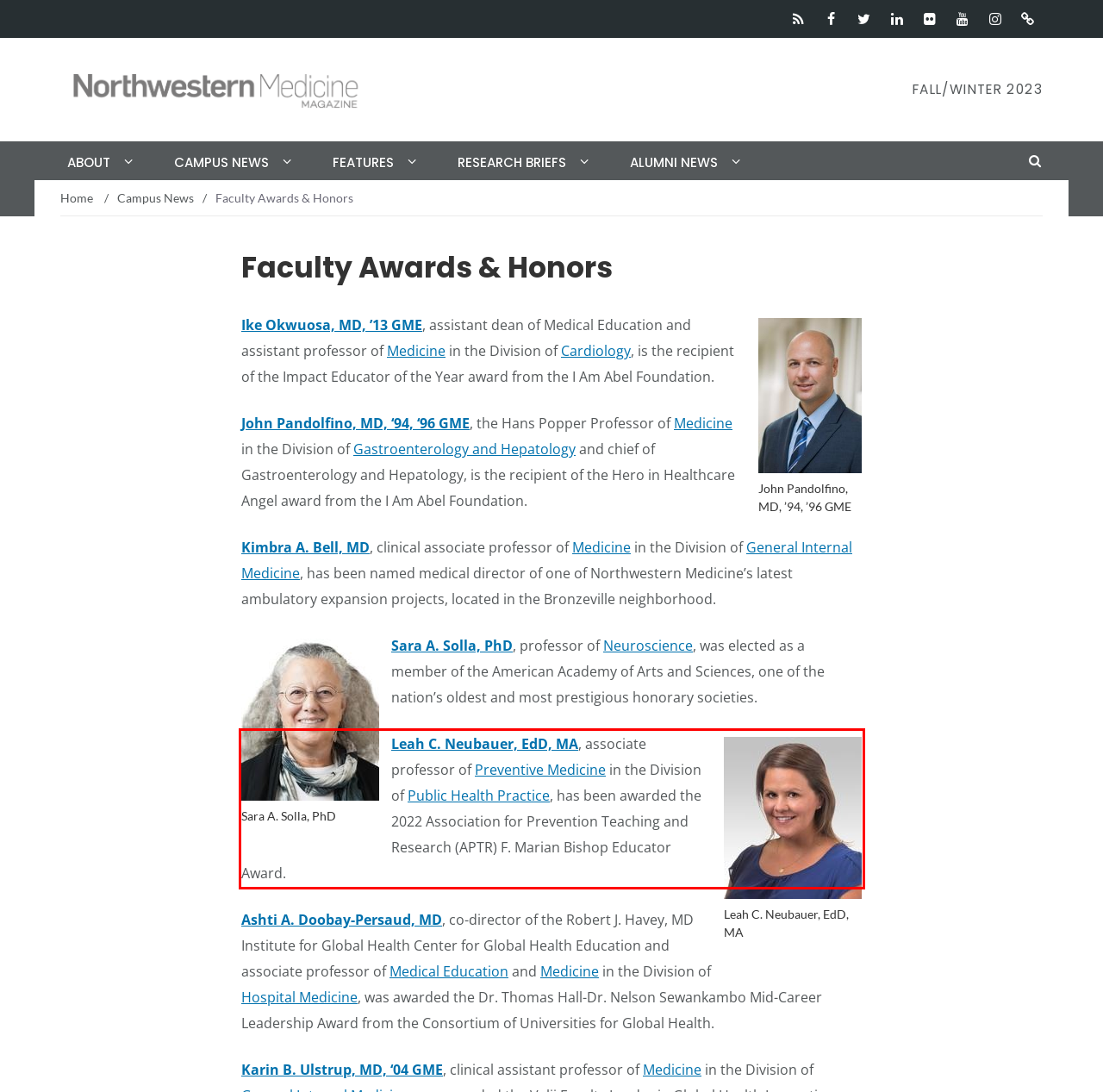You are given a screenshot showing a webpage with a red bounding box. Perform OCR to capture the text within the red bounding box.

Leah C. Neubauer, EdD, MA, associate professor of Preventive Medicine in the Division of Public Health Practice, has been awarded the 2022 Association for Prevention Teaching and Research (APTR) F. Marian Bishop Educator Award.